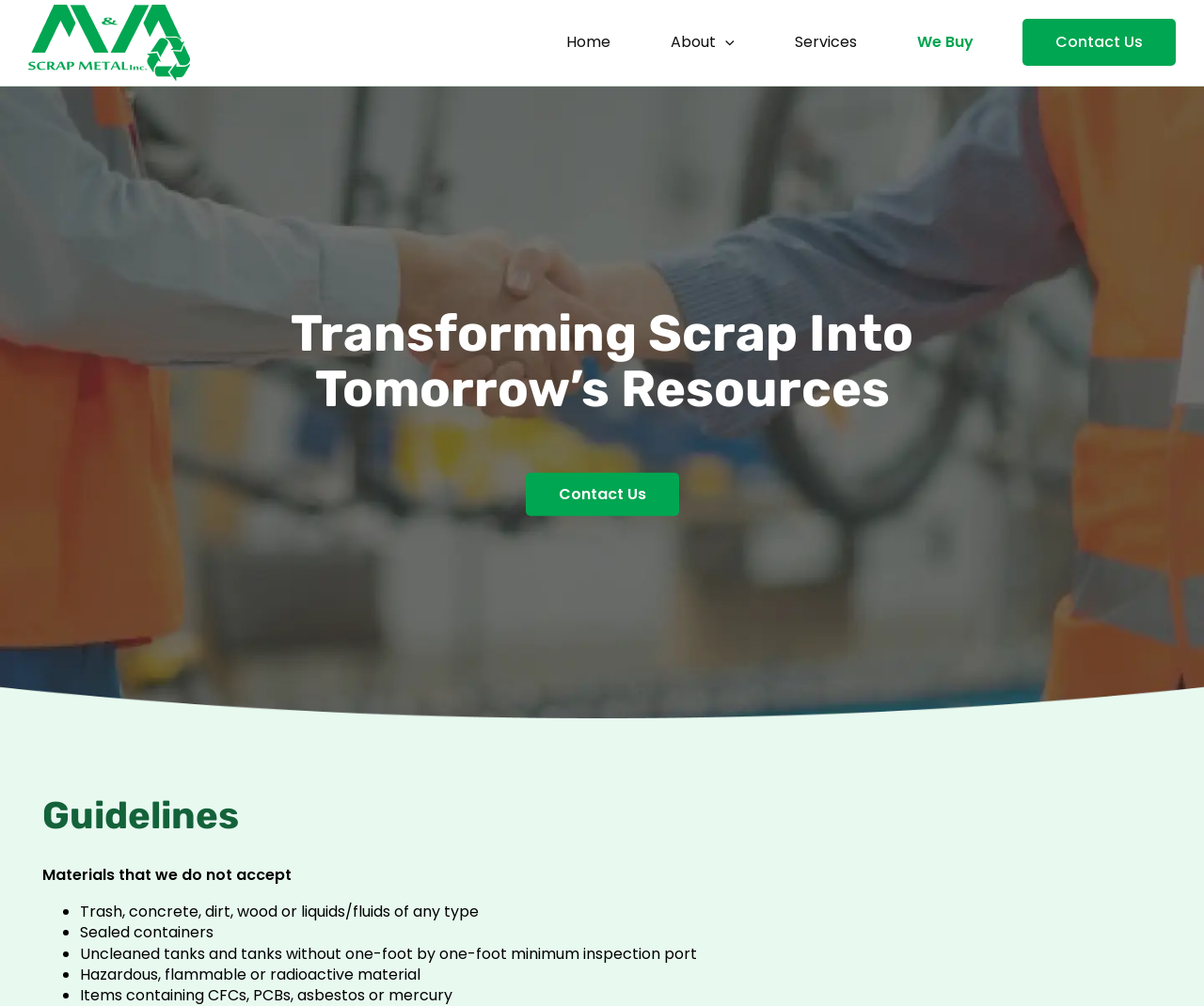Determine the bounding box coordinates for the UI element described. Format the coordinates as (top-left x, top-left y, bottom-right x, bottom-right y) and ensure all values are between 0 and 1. Element description: We Buy

[0.737, 0.0, 0.834, 0.084]